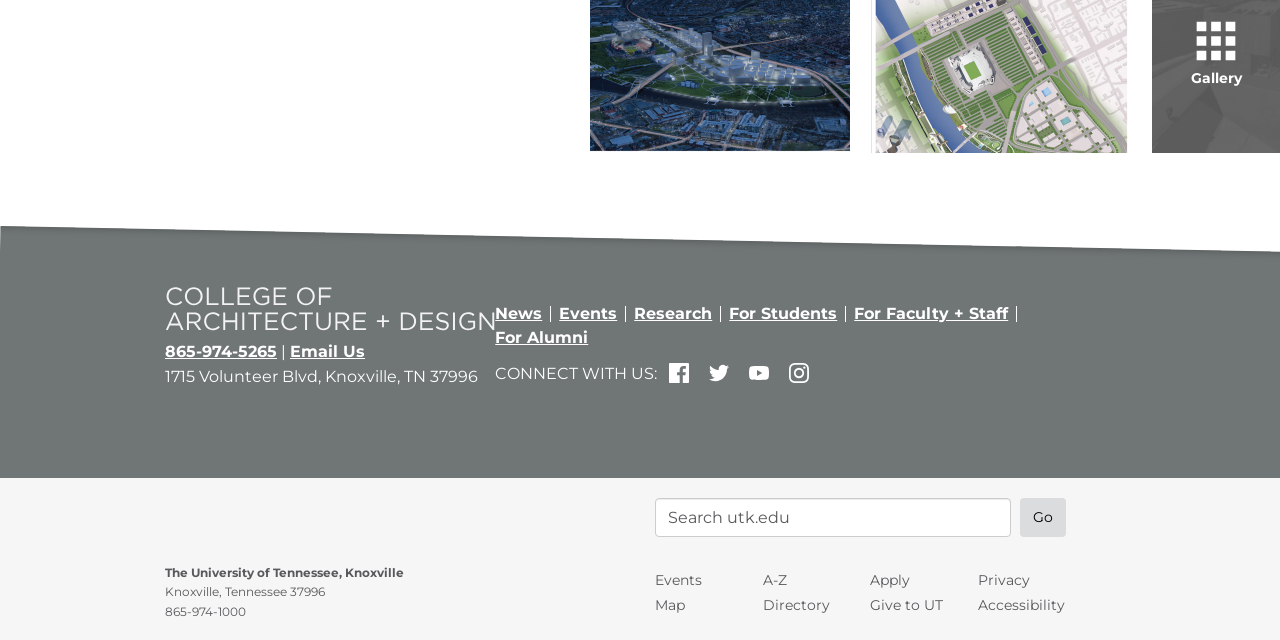Extract the bounding box coordinates for the HTML element that matches this description: "Events". The coordinates should be four float numbers between 0 and 1, i.e., [left, top, right, bottom].

[0.437, 0.476, 0.482, 0.505]